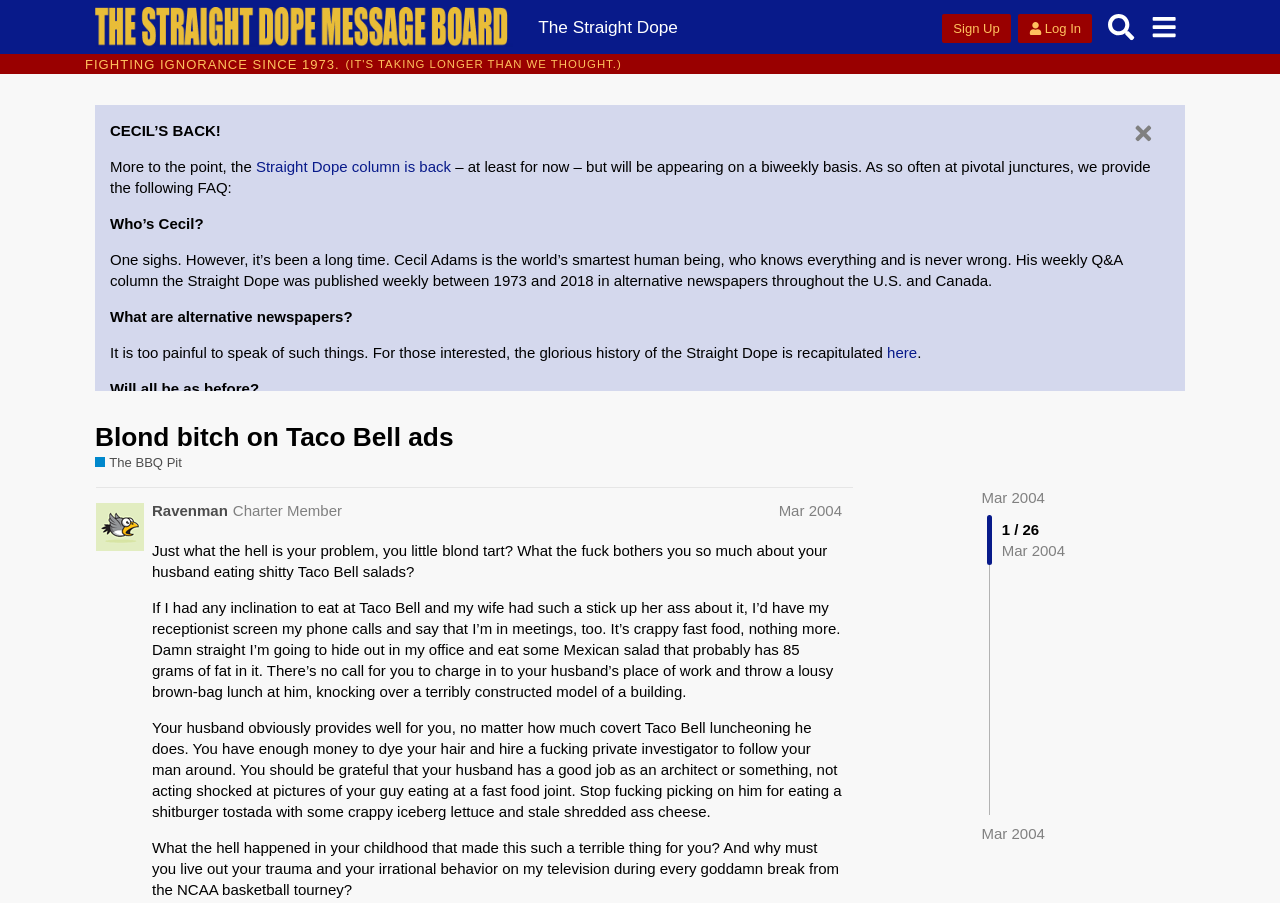Given the element description: "Straight Dope column is back", predict the bounding box coordinates of the UI element it refers to, using four float numbers between 0 and 1, i.e., [left, top, right, bottom].

[0.2, 0.175, 0.352, 0.194]